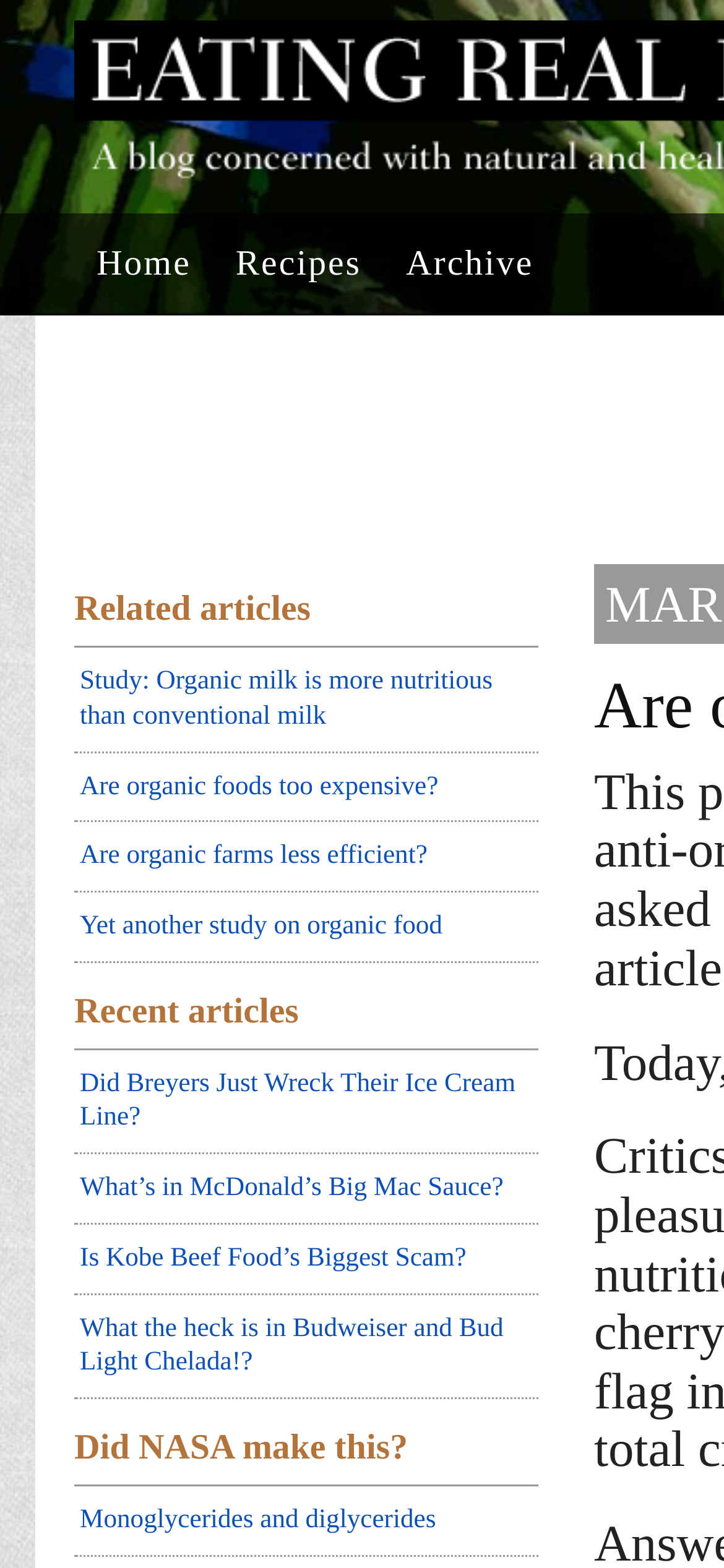How many links are under 'Related articles'?
Answer the question using a single word or phrase, according to the image.

4